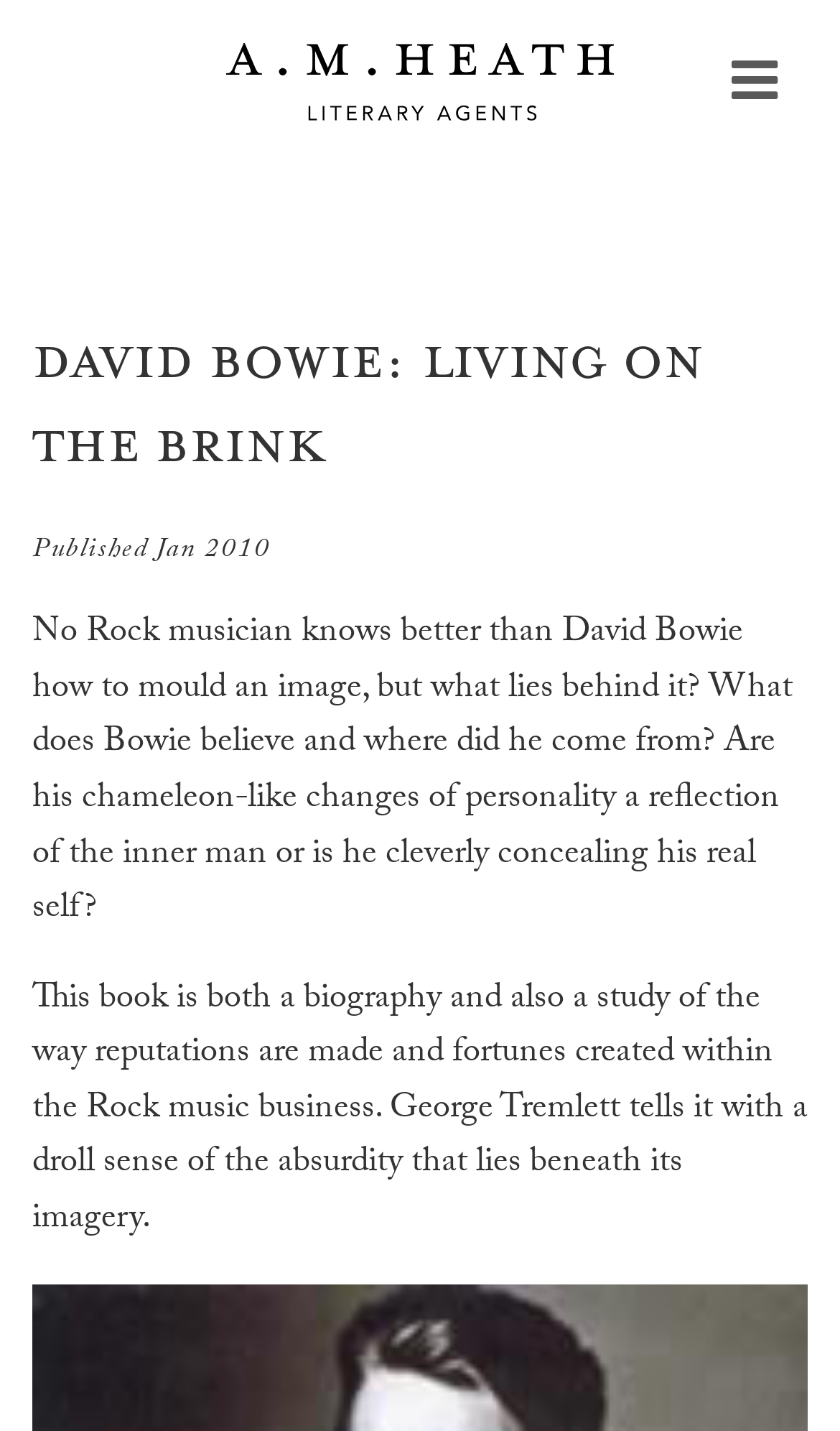When was the book published?
We need a detailed and meticulous answer to the question.

The publication date of the book 'David Bowie: Living on the Brink' is mentioned on the webpage as 'Published Jan 2010'.